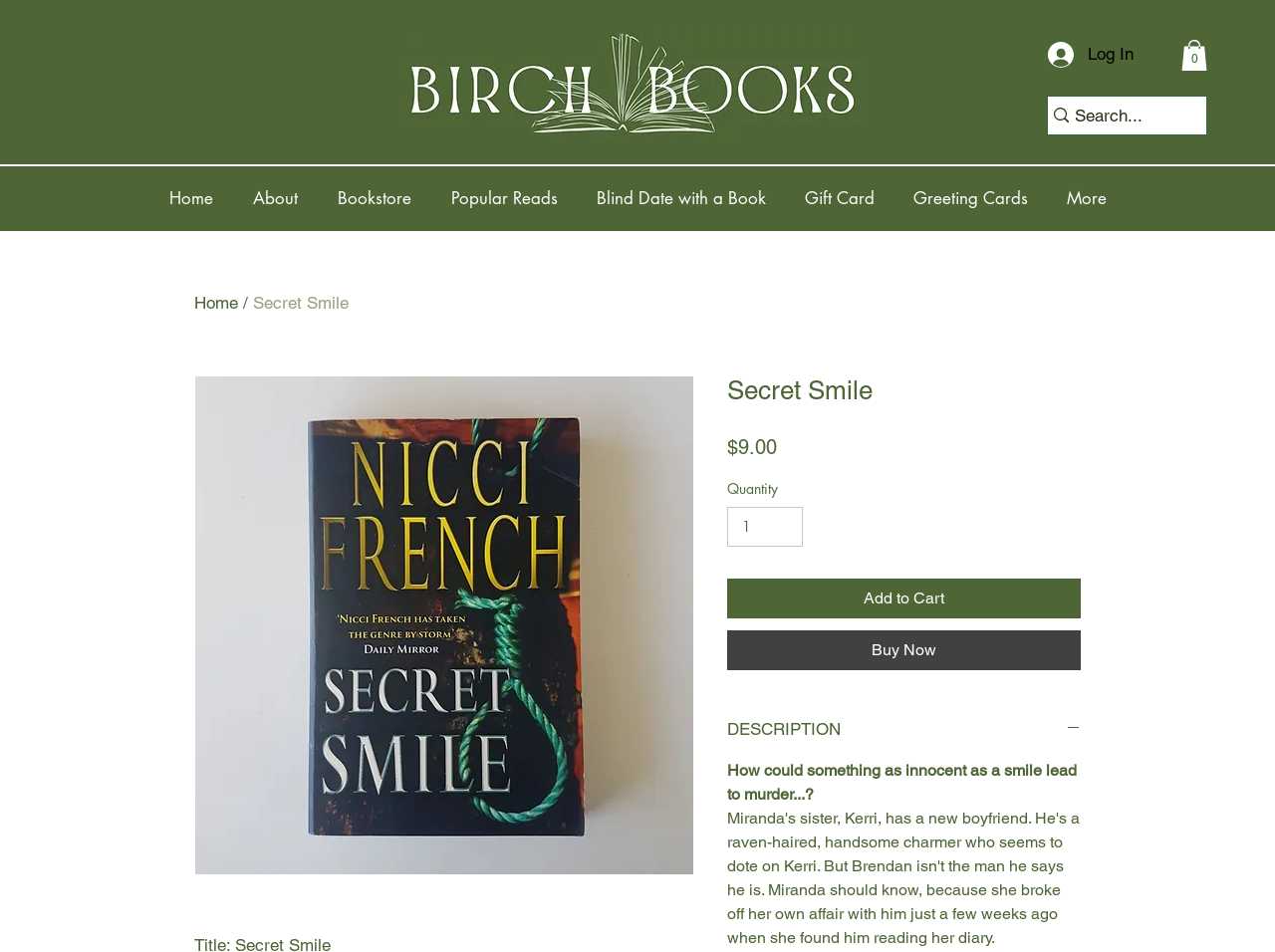Reply to the question with a single word or phrase:
What is the condition of the book?

Good condition